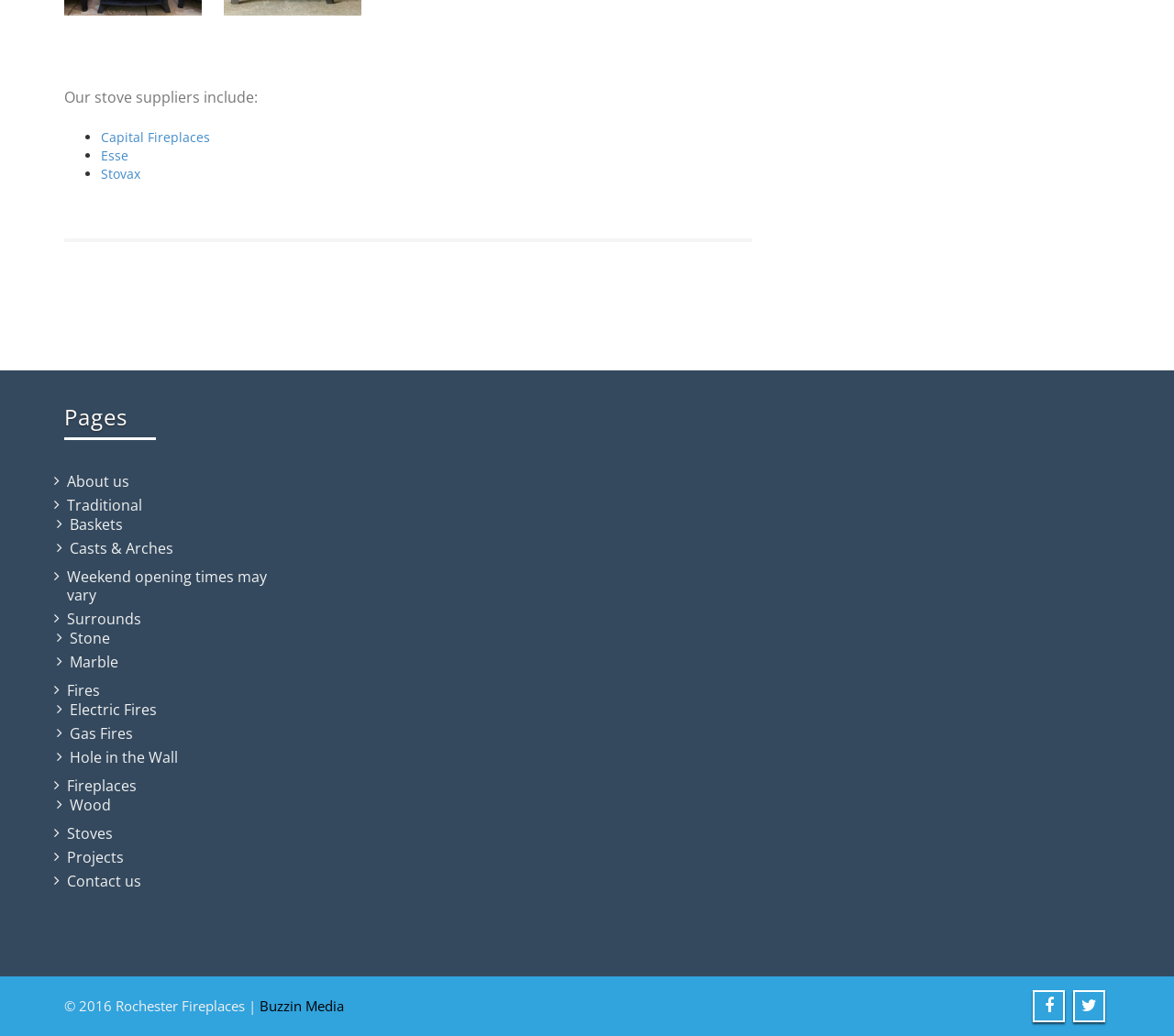Extract the bounding box coordinates of the UI element described by: "Contact us". The coordinates should include four float numbers ranging from 0 to 1, e.g., [left, top, right, bottom].

[0.057, 0.841, 0.12, 0.86]